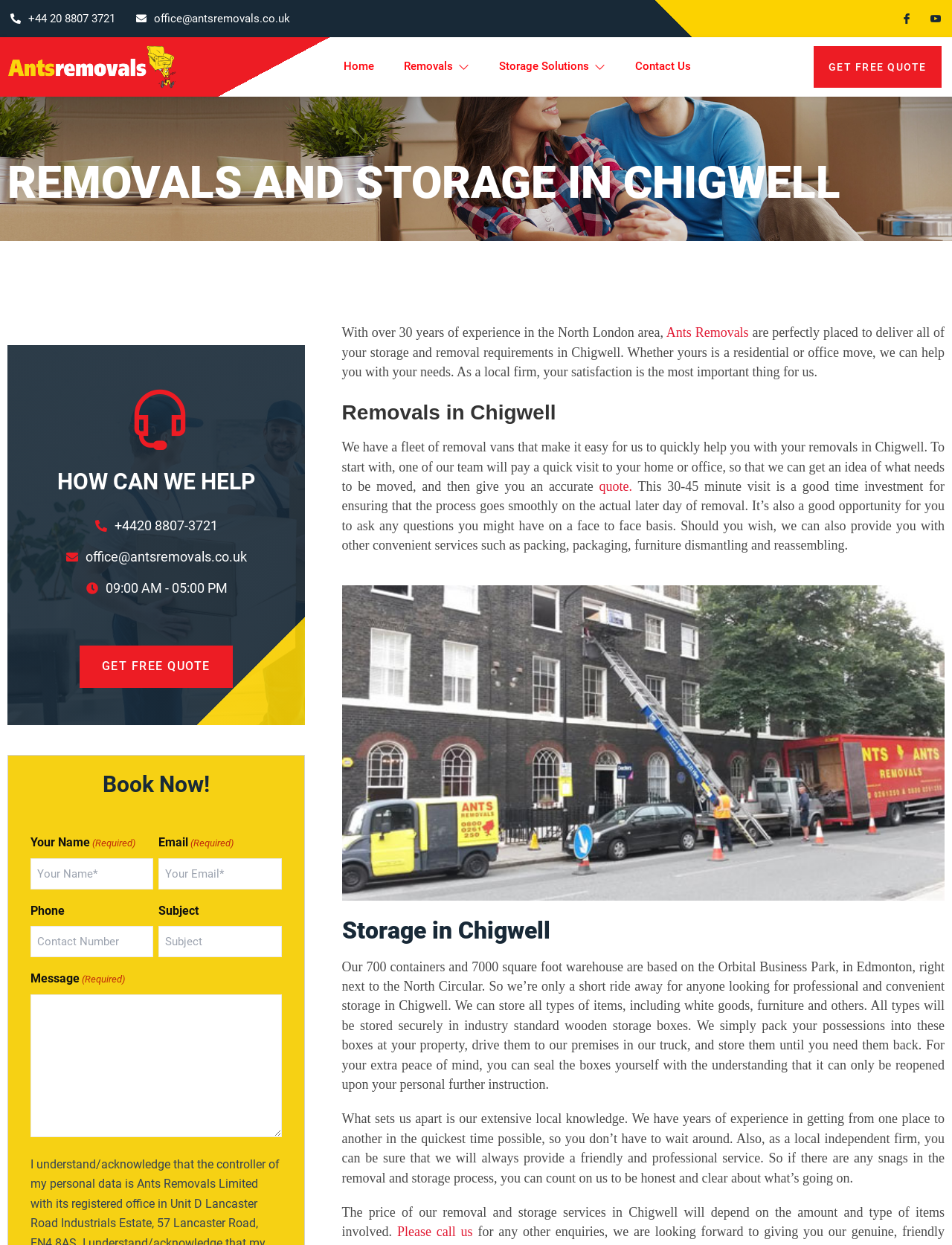What is the minimum time required for a visit to get an accurate quote?
Can you provide a detailed and comprehensive answer to the question?

I found this information by reading the text on the webpage, where it says 'To start with, one of our team will pay a quick visit to your home or office, so that we can get an idea of what needs to be moved, and then give you an accurate quote. This 30-45 minute visit is a good time investment for ensuring that the process goes smoothly on the actual later day of removal.'